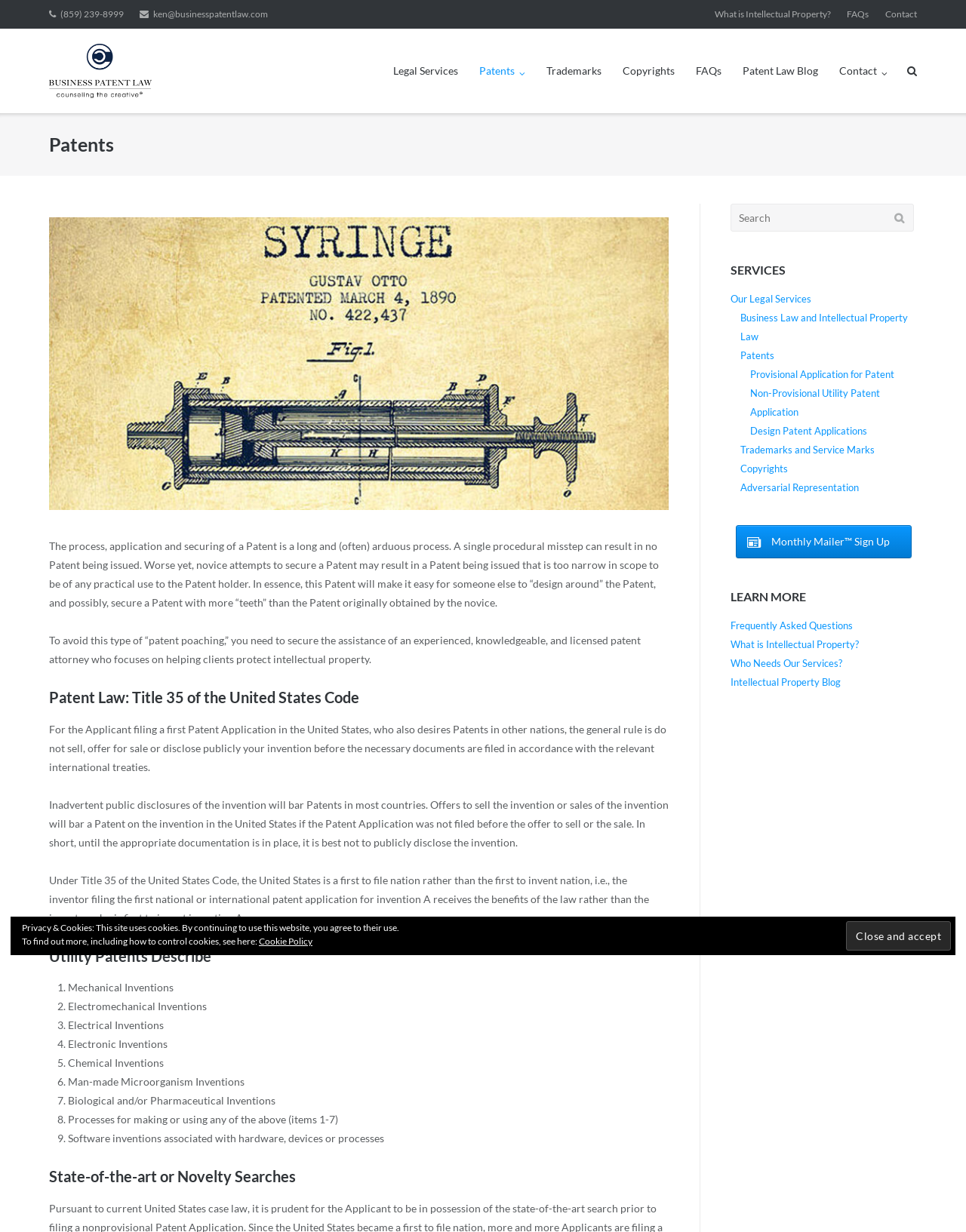What is the phone number to contact the patent attorney?
Please ensure your answer to the question is detailed and covers all necessary aspects.

The phone number can be found at the top of the webpage, in the link element with the font awesome icon '', which is a phone icon.